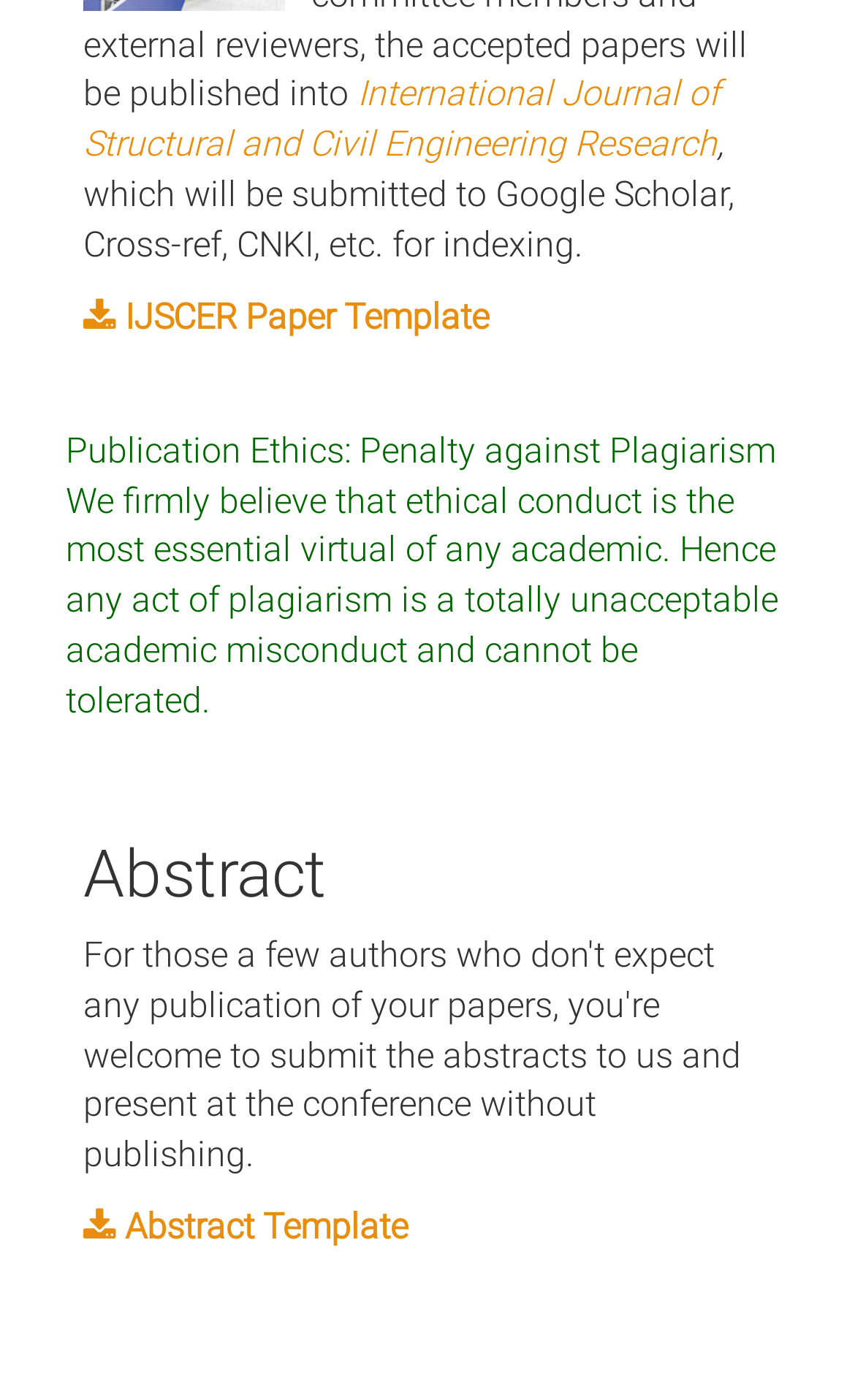Identify the coordinates of the bounding box for the element described below: "IJSCER Paper Template". Return the coordinates as four float numbers between 0 and 1: [left, top, right, bottom].

[0.097, 0.211, 0.572, 0.241]